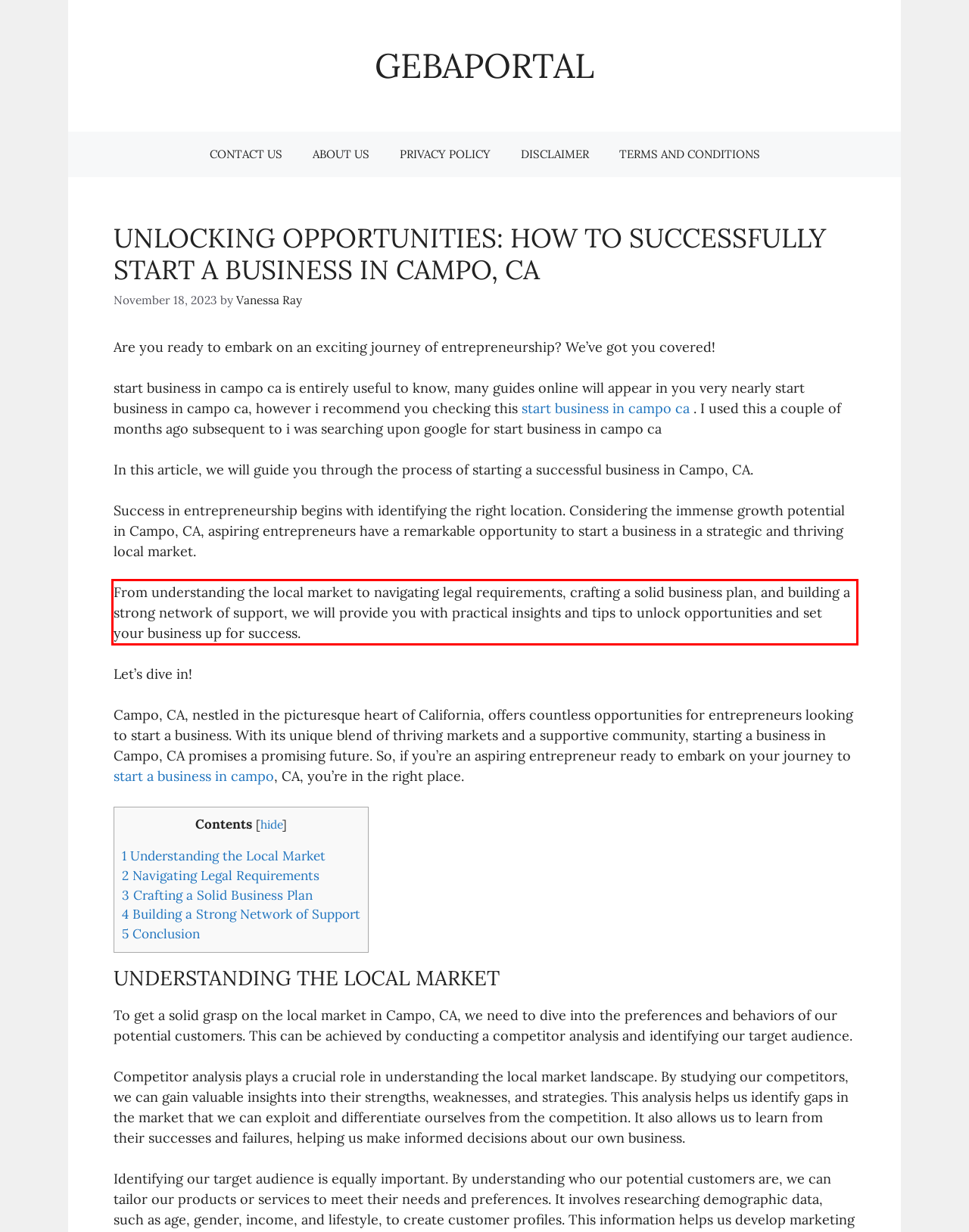Given the screenshot of the webpage, identify the red bounding box, and recognize the text content inside that red bounding box.

From understanding the local market to navigating legal requirements, crafting a solid business plan, and building a strong network of support, we will provide you with practical insights and tips to unlock opportunities and set your business up for success.